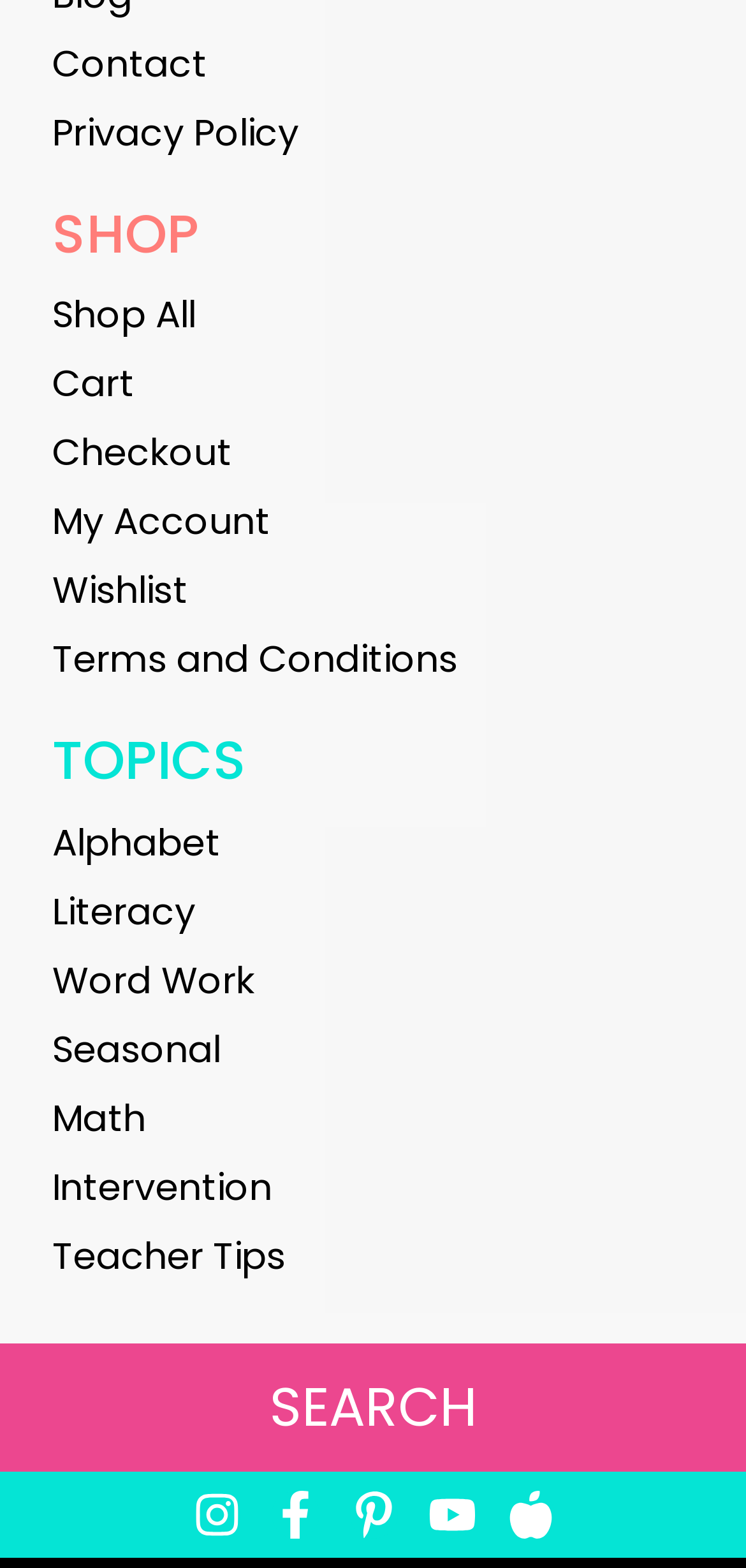Find the bounding box coordinates of the element's region that should be clicked in order to follow the given instruction: "search for something". The coordinates should consist of four float numbers between 0 and 1, i.e., [left, top, right, bottom].

[0.362, 0.88, 0.638, 0.915]